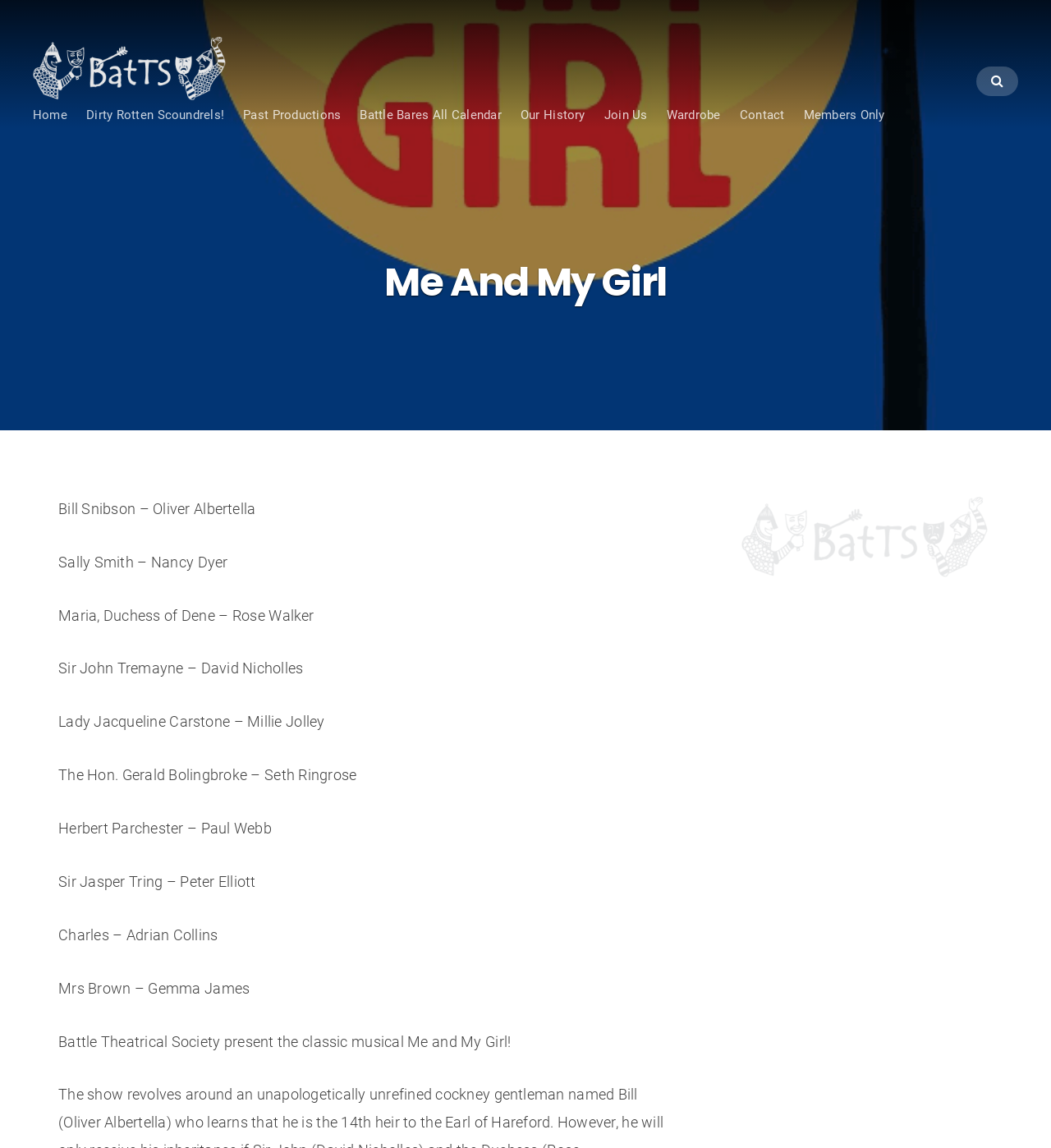What is the name of the society presenting the musical?
Using the visual information, reply with a single word or short phrase.

Battle Theatrical Society